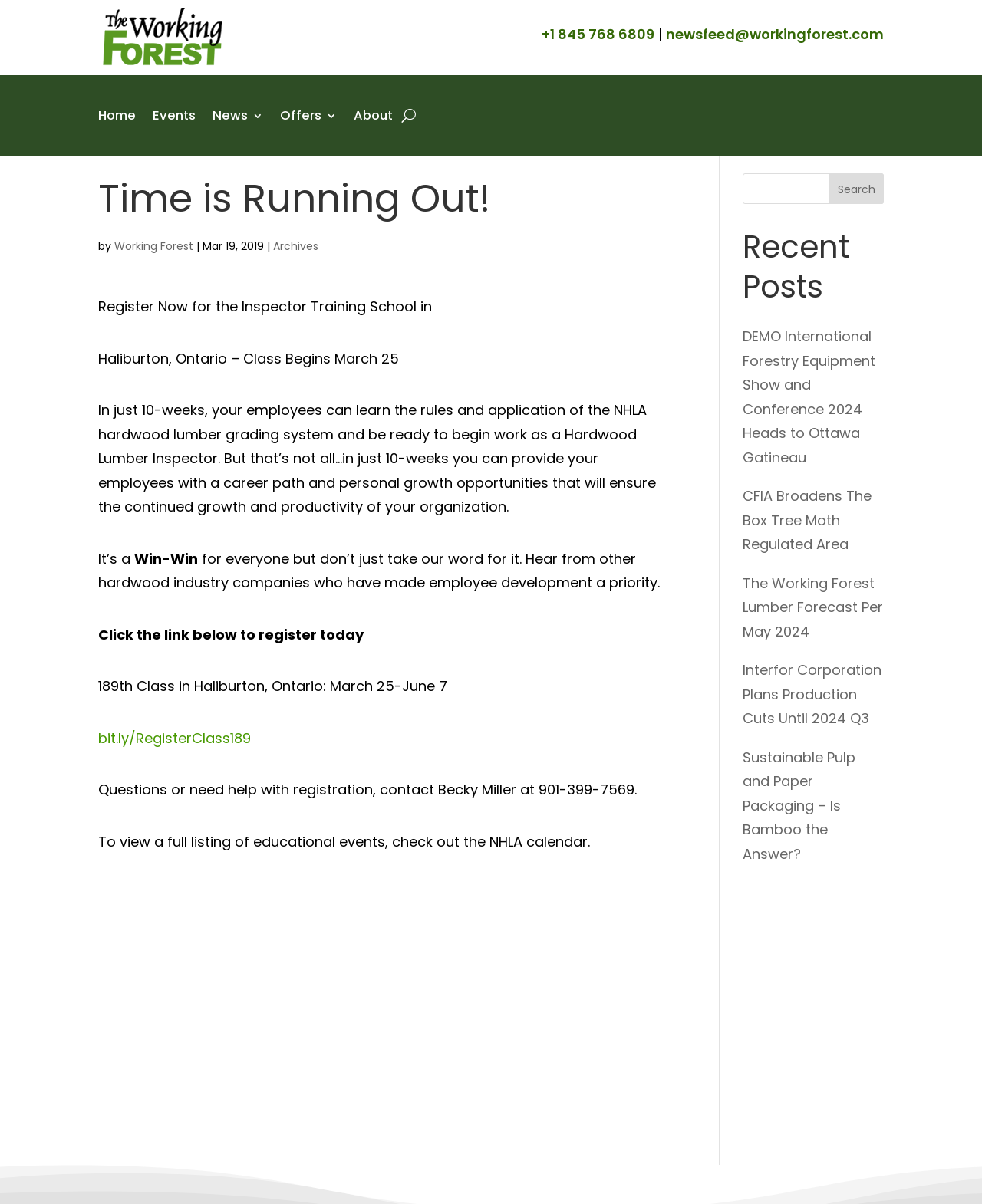Pinpoint the bounding box coordinates of the element that must be clicked to accomplish the following instruction: "Register for the Inspector Training School". The coordinates should be in the format of four float numbers between 0 and 1, i.e., [left, top, right, bottom].

[0.1, 0.605, 0.255, 0.621]